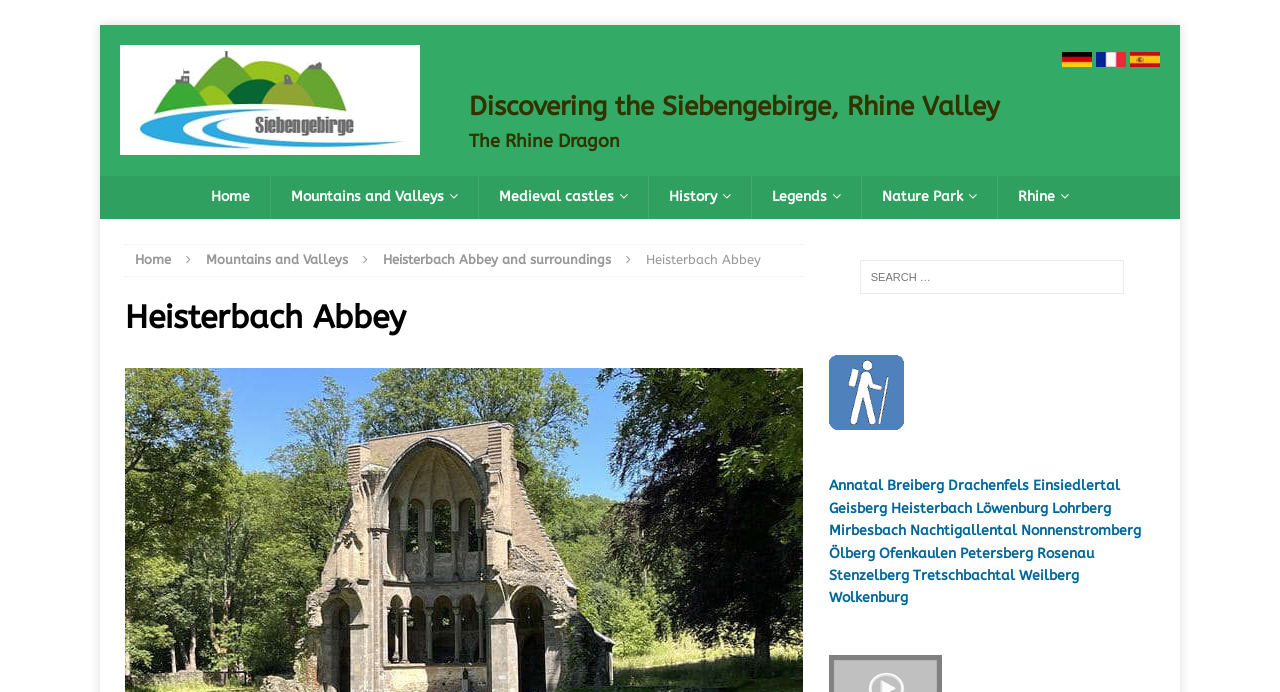Please determine the bounding box coordinates of the element's region to click in order to carry out the following instruction: "Visit Heisterbach Abbey and surroundings". The coordinates should be four float numbers between 0 and 1, i.e., [left, top, right, bottom].

[0.299, 0.364, 0.477, 0.386]